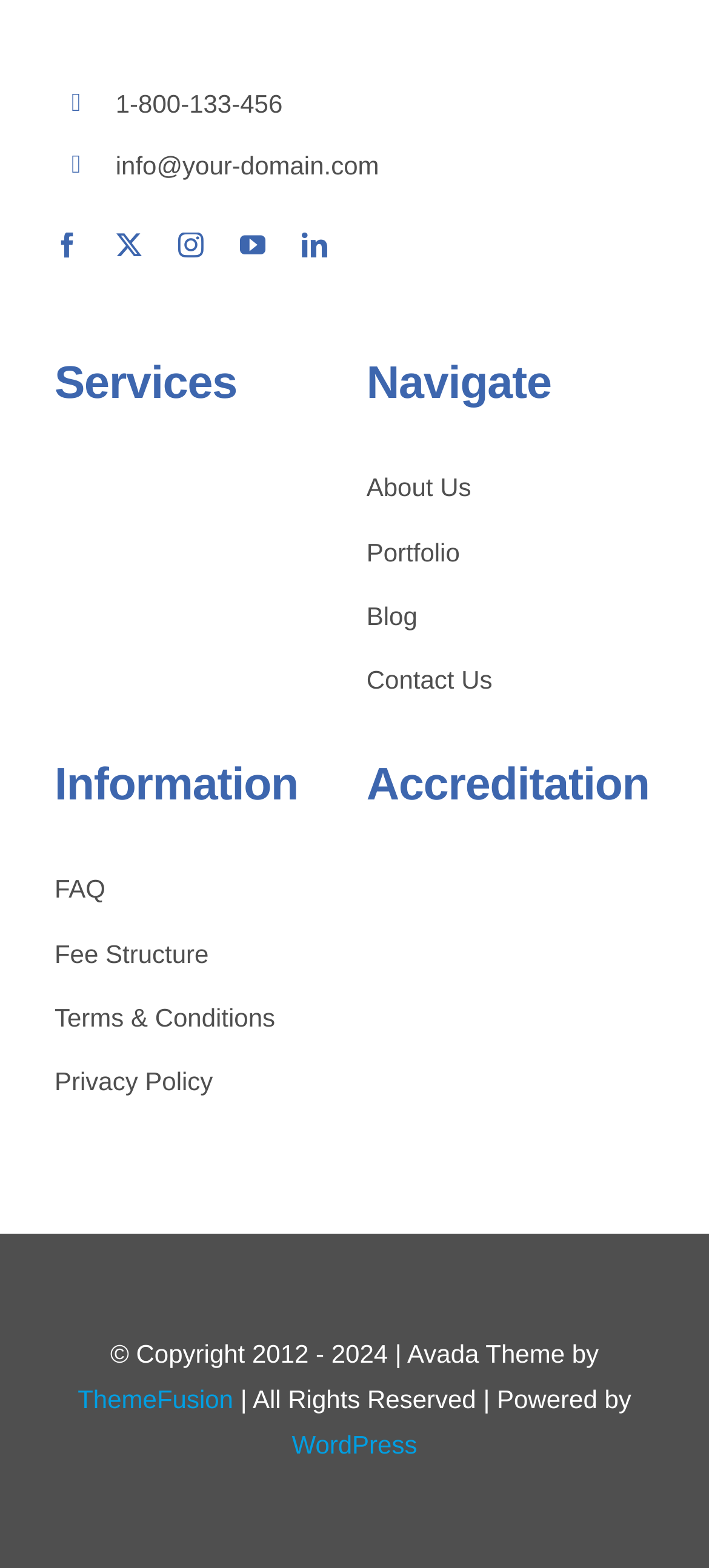Please respond to the question using a single word or phrase:
How many social media links are available?

5